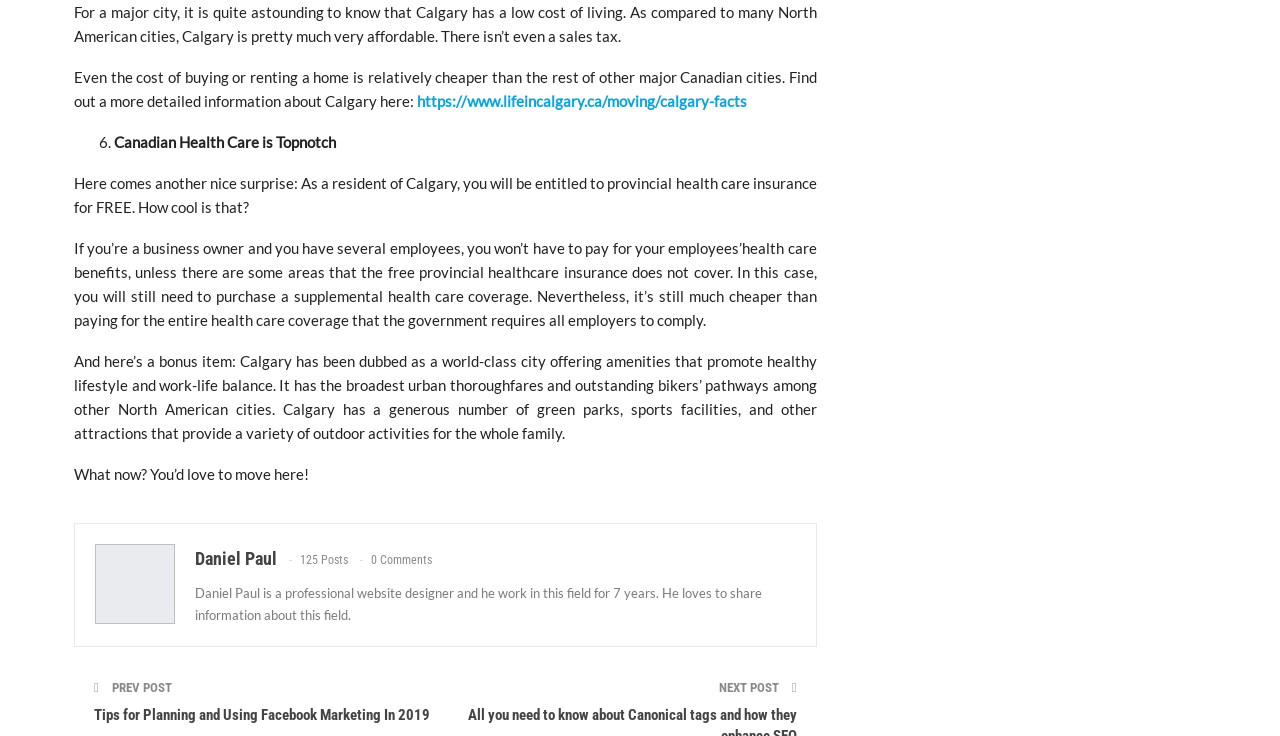What is the previous post about?
Utilize the image to construct a detailed and well-explained answer.

The previous post is about 'Tips for Planning and Using Facebook Marketing In 2019', which can be accessed by clicking on the 'PREV POST' link.